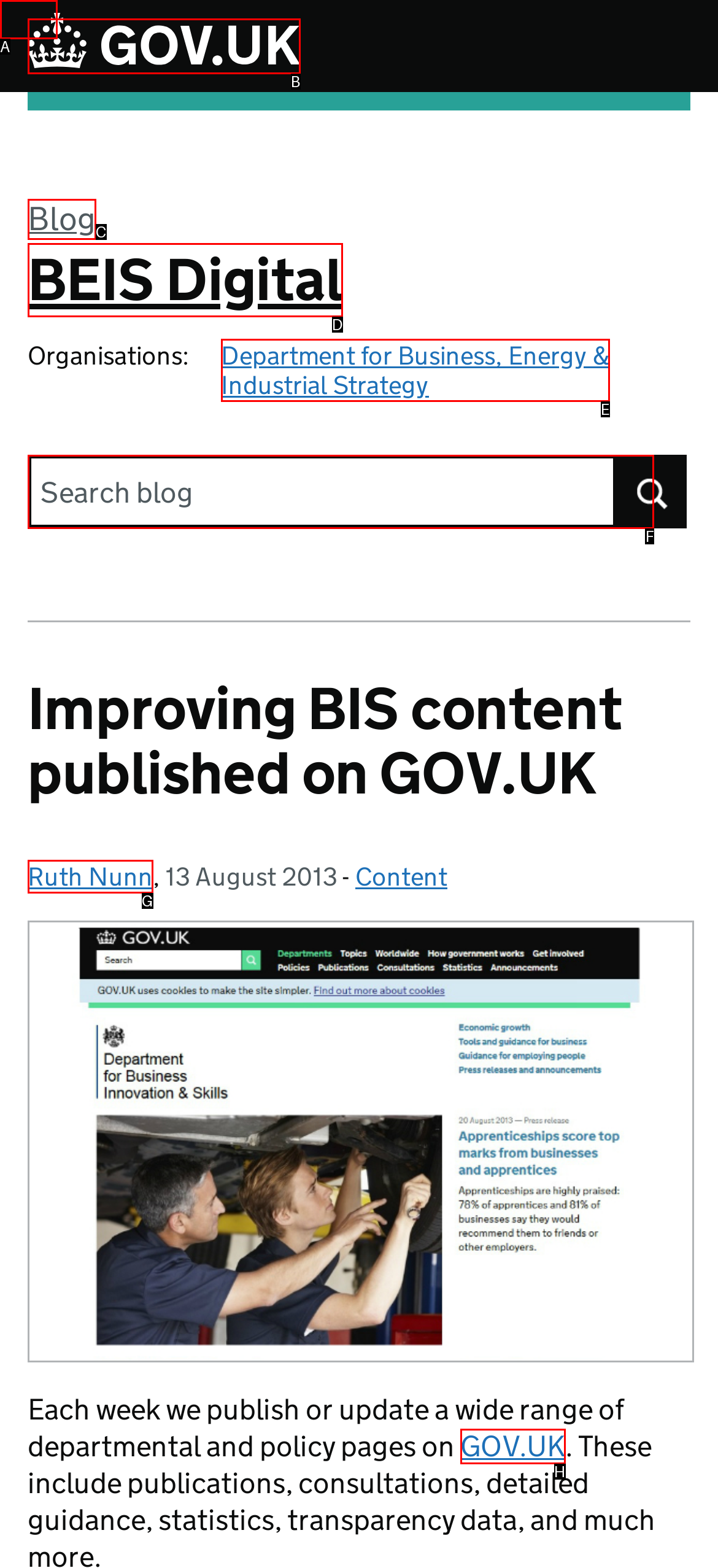Based on the description: Ruth Nunn, identify the matching lettered UI element.
Answer by indicating the letter from the choices.

G